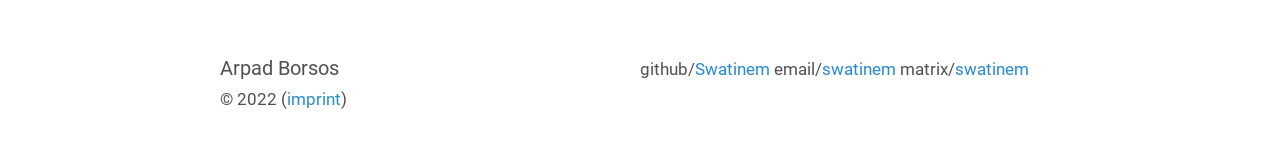Mark the bounding box of the element that matches the following description: "Swatinem".

[0.543, 0.391, 0.602, 0.515]